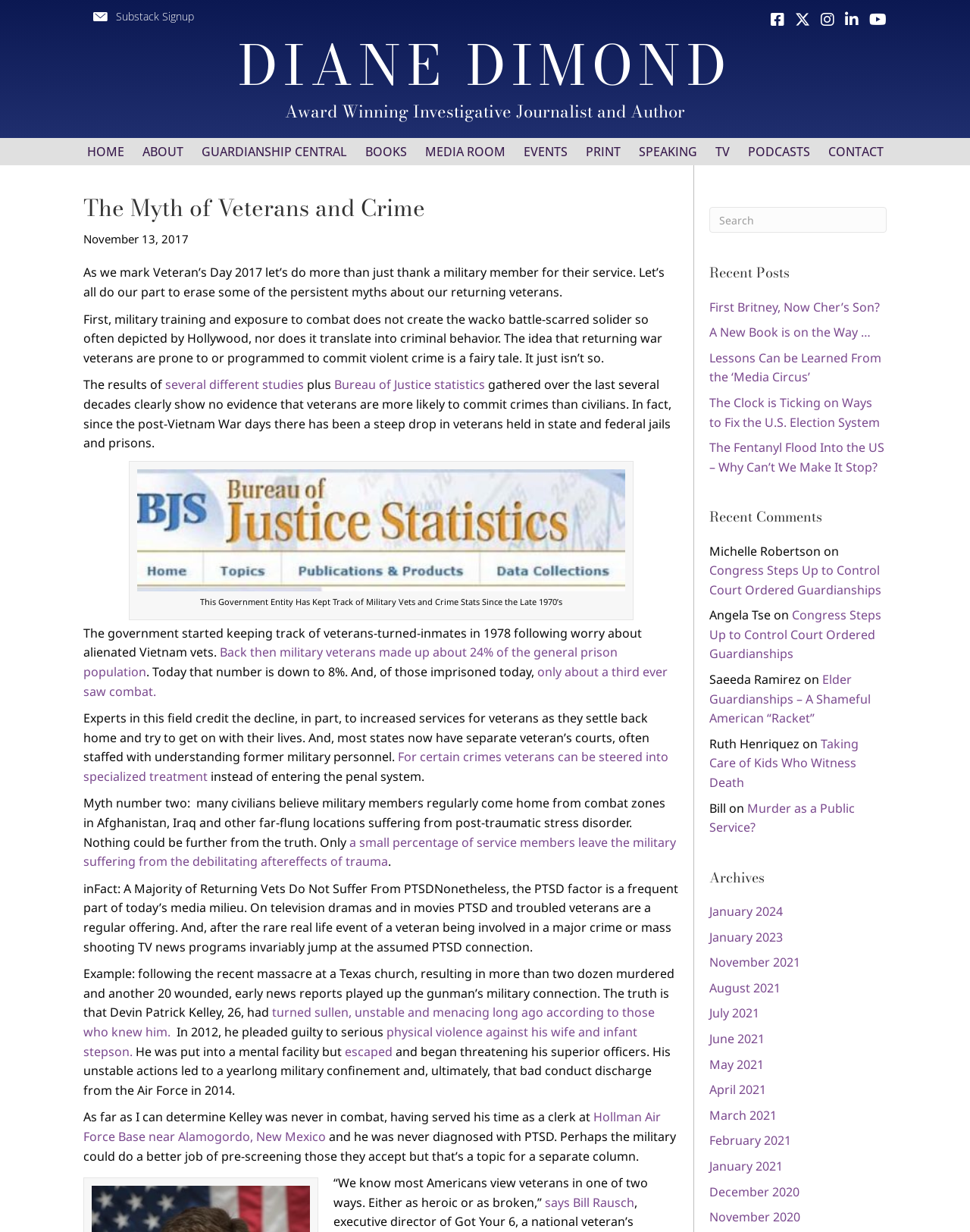For the given element description Bureau of Justice statistics, determine the bounding box coordinates of the UI element. The coordinates should follow the format (top-left x, top-left y, bottom-right x, bottom-right y) and be within the range of 0 to 1.

[0.345, 0.305, 0.5, 0.319]